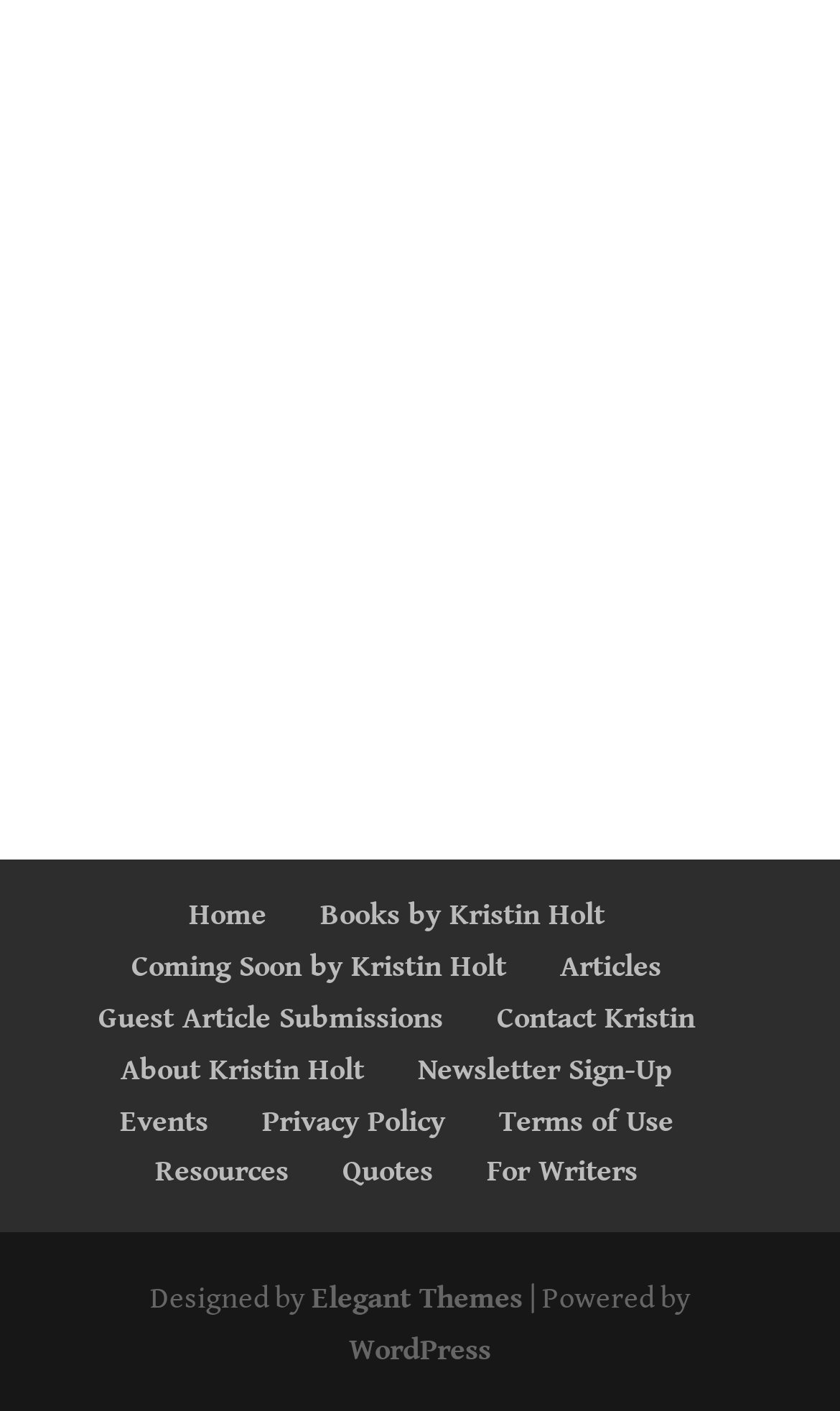Locate the UI element described by Articles and provide its bounding box coordinates. Use the format (top-left x, top-left y, bottom-right x, bottom-right y) with all values as floating point numbers between 0 and 1.

[0.667, 0.674, 0.787, 0.699]